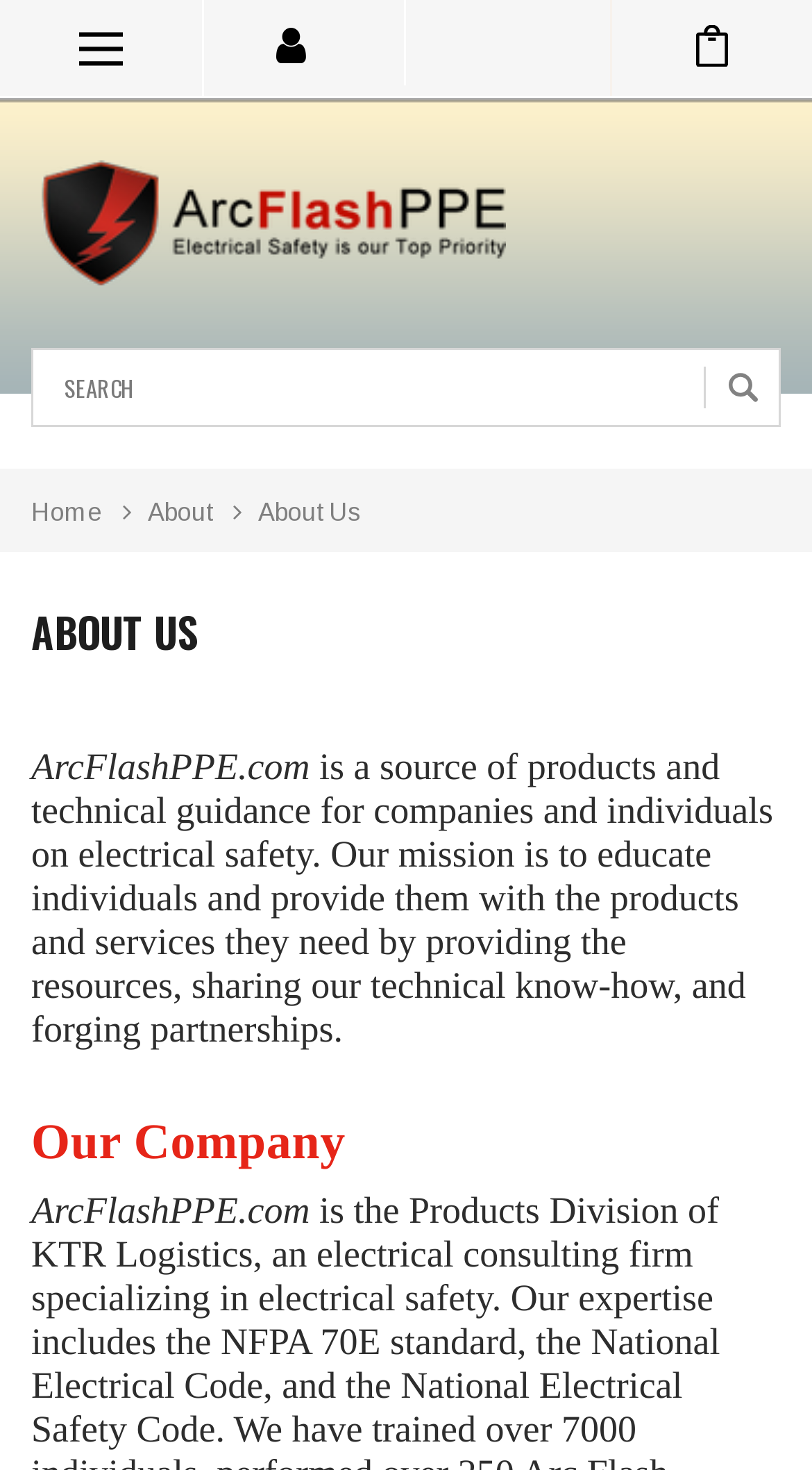What is the purpose of the search box?
From the screenshot, supply a one-word or short-phrase answer.

Search products